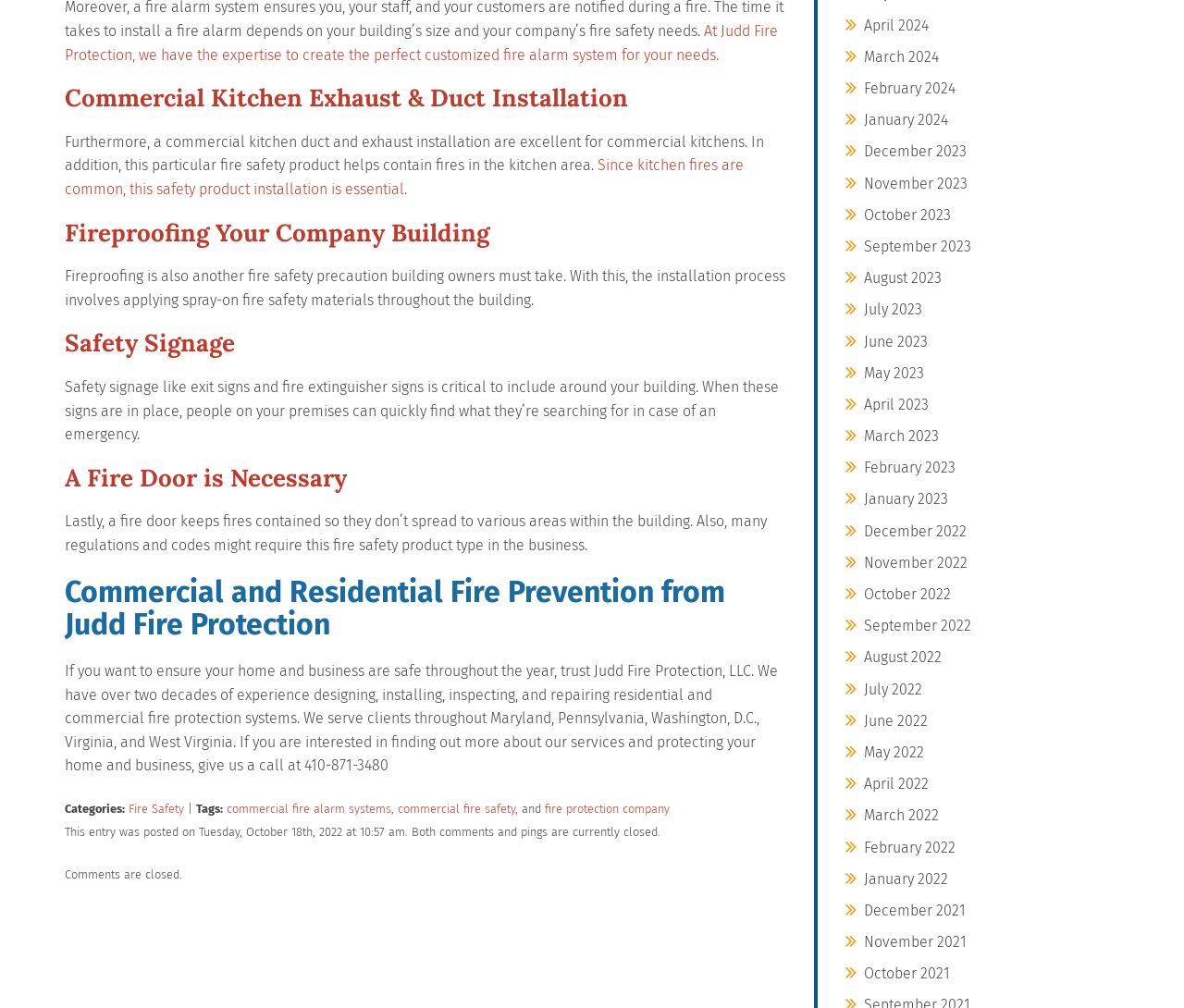Show the bounding box coordinates of the region that should be clicked to follow the instruction: "Call the New Jersey phone number."

None